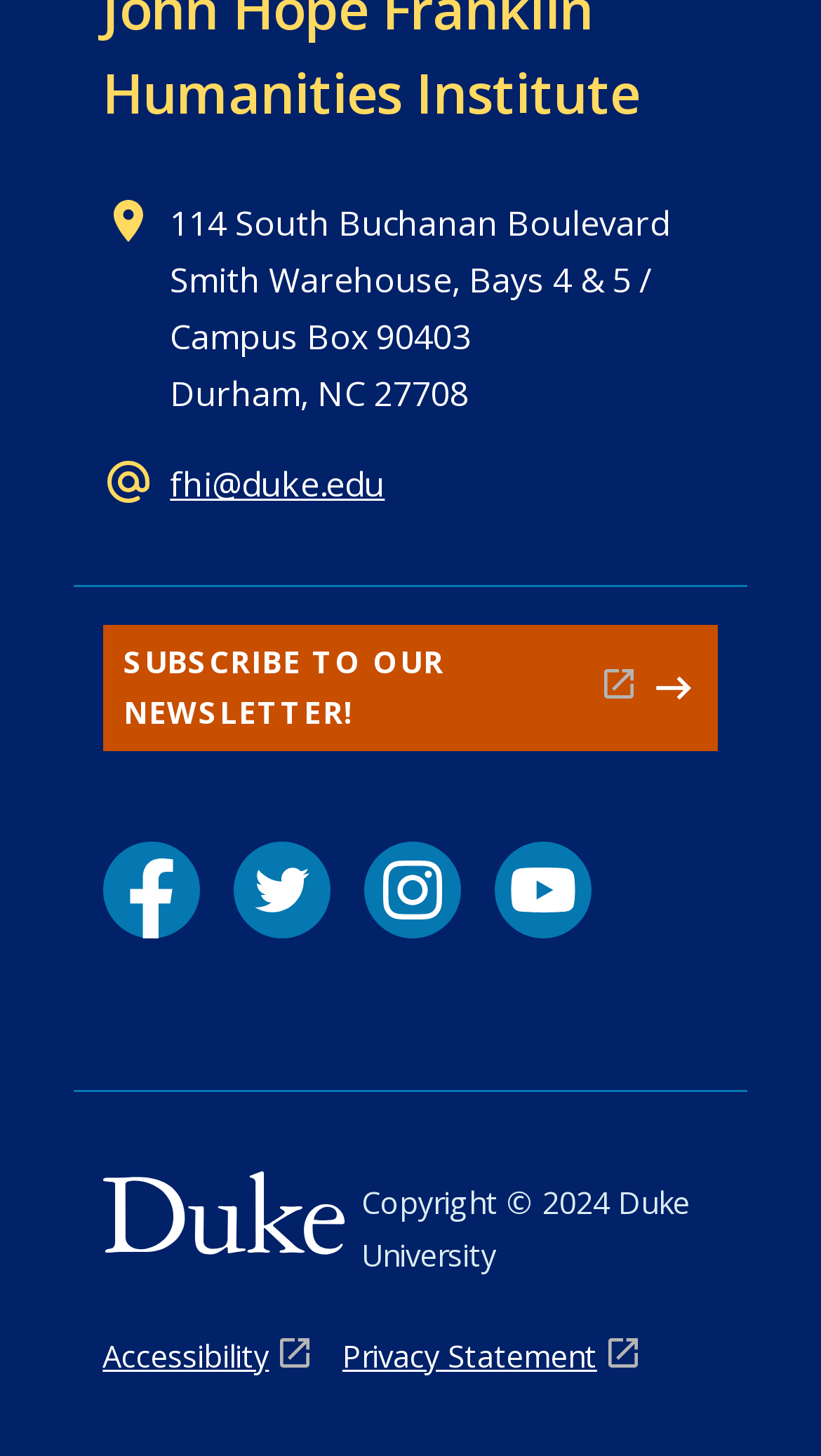Provide the bounding box coordinates, formatted as (top-left x, top-left y, bottom-right x, bottom-right y), with all values being floating point numbers between 0 and 1. Identify the bounding box of the UI element that matches the description: Accessibility

[0.125, 0.914, 0.376, 0.95]